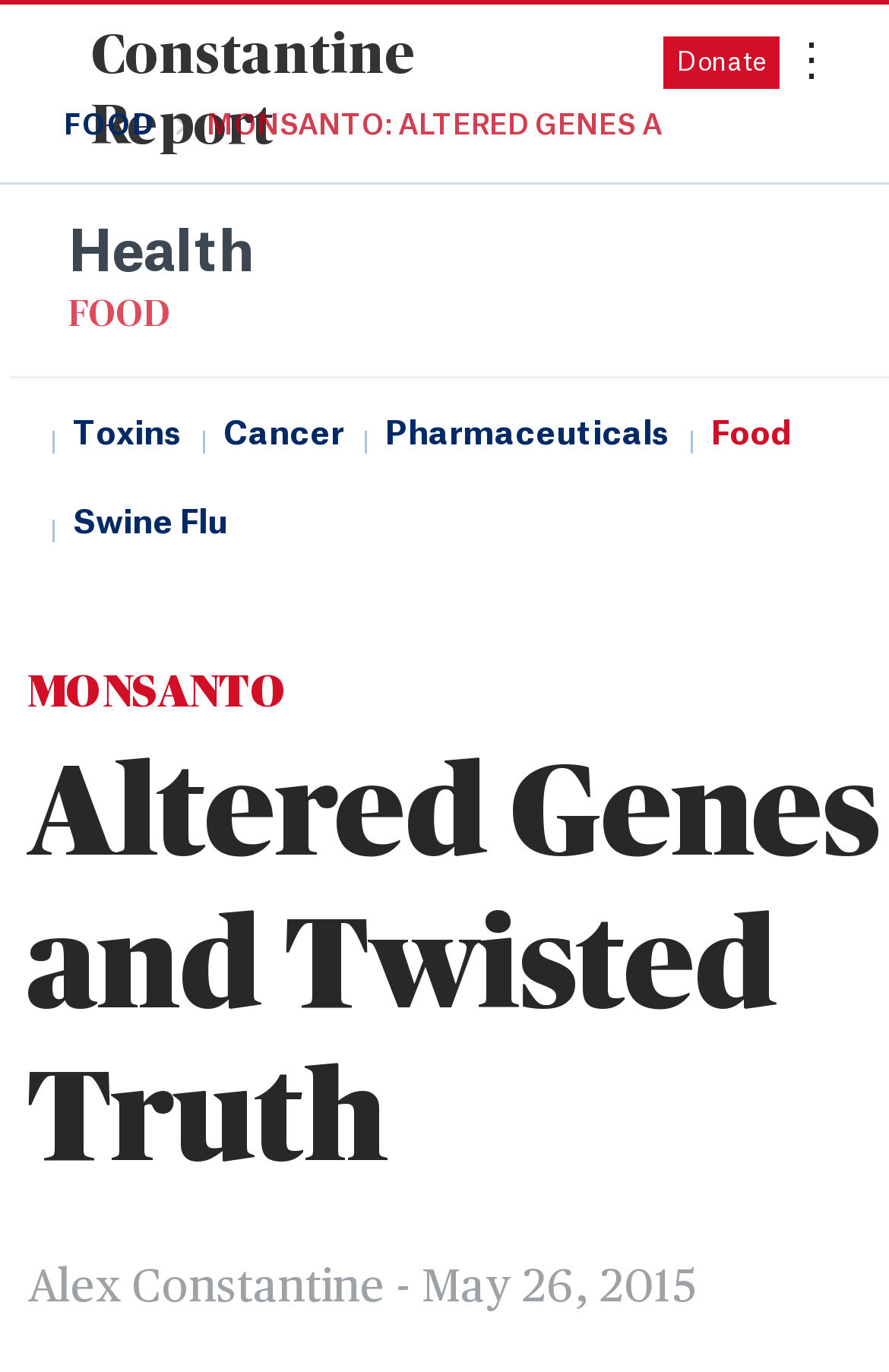Write a detailed summary of the webpage, including text, images, and layout.

The webpage appears to be an article or blog post about Monsanto, with a focus on genetically modified organisms (GMOs) and their potential health risks. 

At the top of the page, there are several links, including "Constantine Report", "Donate", and "Mobile Menu", which are positioned horizontally across the top right corner of the page. Below these links, there is a menu with categories such as "FOOD", "Health", and others, which are arranged vertically on the left side of the page. 

The main content of the page is headed by a title "MONSANTO Altered Genes and Twisted Truth", which is centered near the top of the page. Below the title, there is an article or post with a byline "Alex Constantine - May 26, 2015" at the bottom. 

On the left side of the page, below the menu, there are several links related to health topics, including "Toxins", "Cancer", "Pharmaceuticals", "Food", and "Swine Flu", which are arranged vertically.